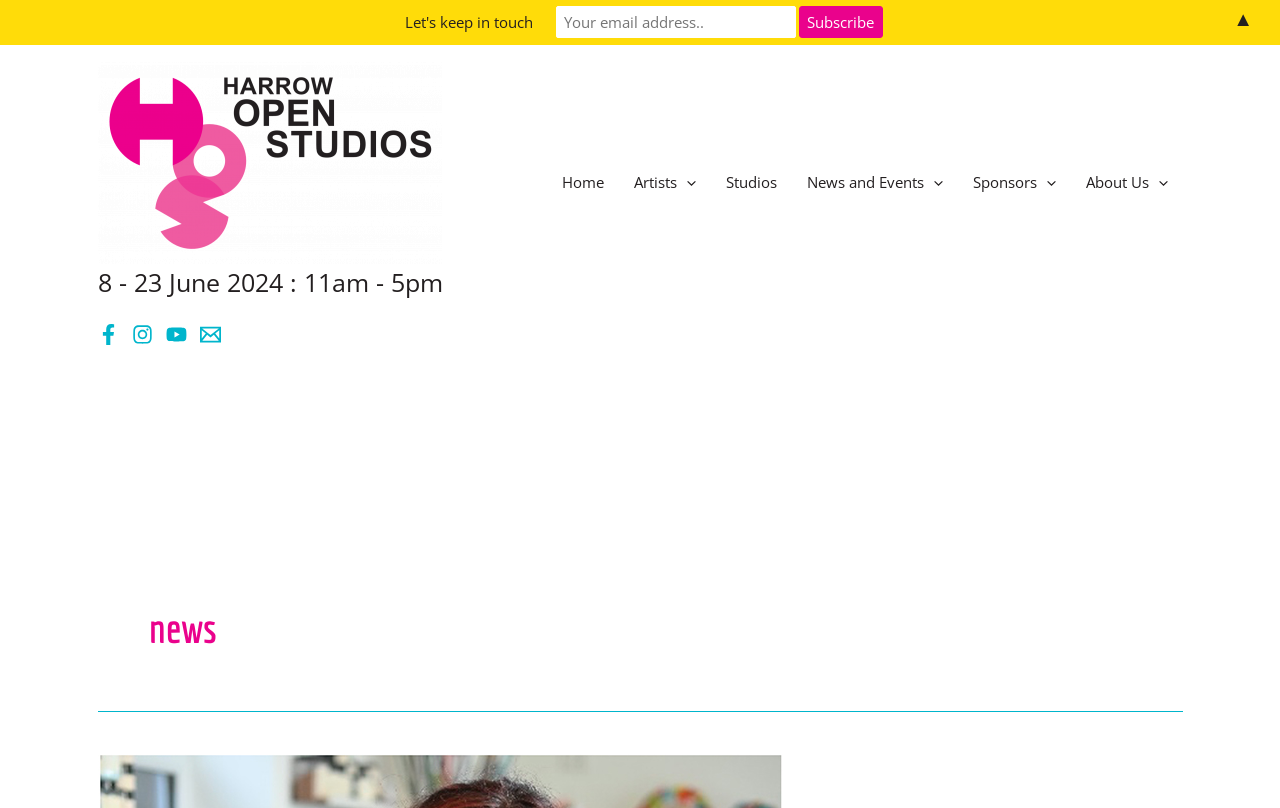Please provide the bounding box coordinate of the region that matches the element description: About Us. Coordinates should be in the format (top-left x, top-left y, bottom-right x, bottom-right y) and all values should be between 0 and 1.

[0.836, 0.206, 0.924, 0.244]